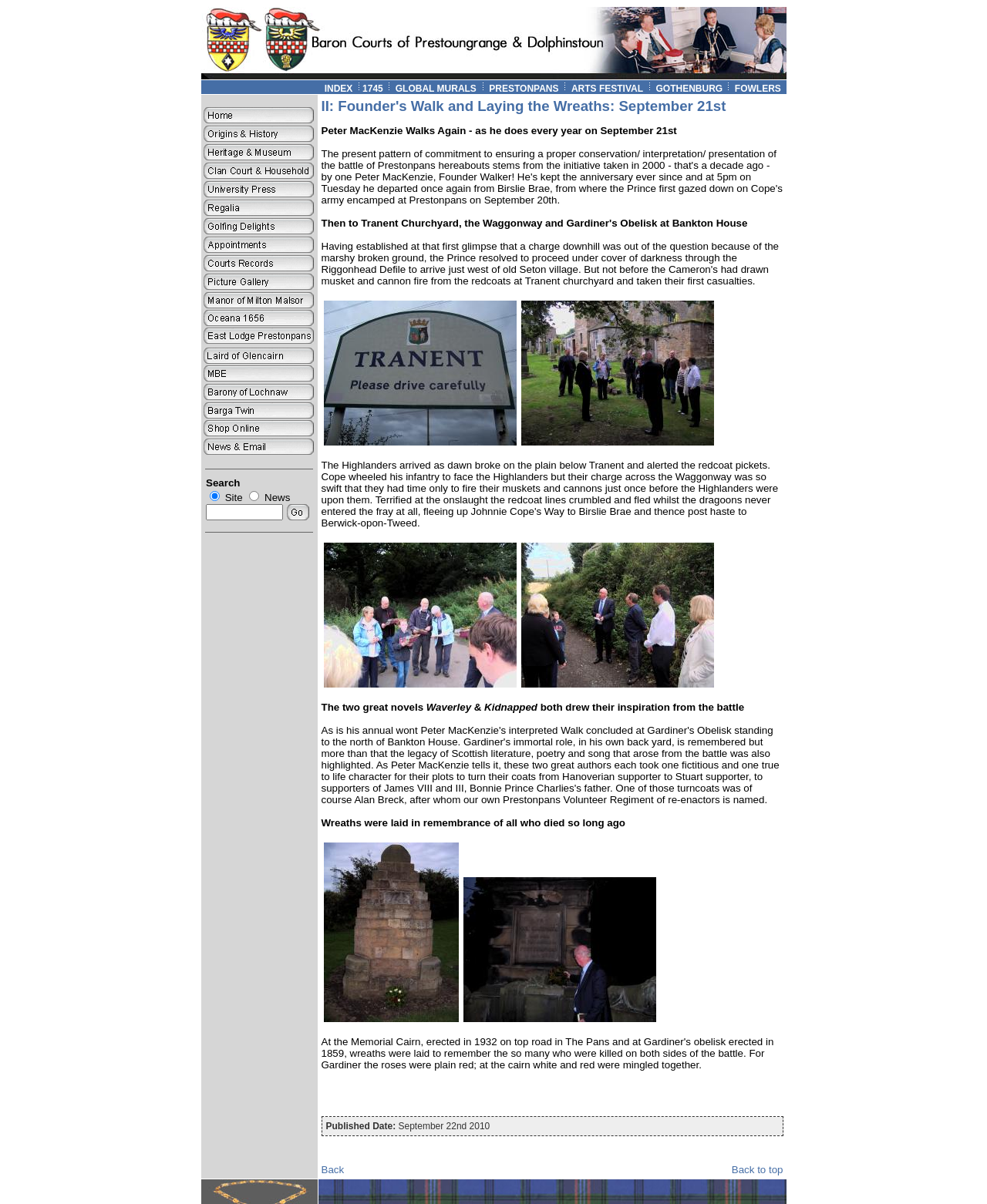Identify the bounding box coordinates of the element to click to follow this instruction: 'Click on the 'GOTHENBURG FOWLERS..' link'. Ensure the coordinates are four float values between 0 and 1, provided as [left, top, right, bottom].

[0.664, 0.069, 0.744, 0.078]